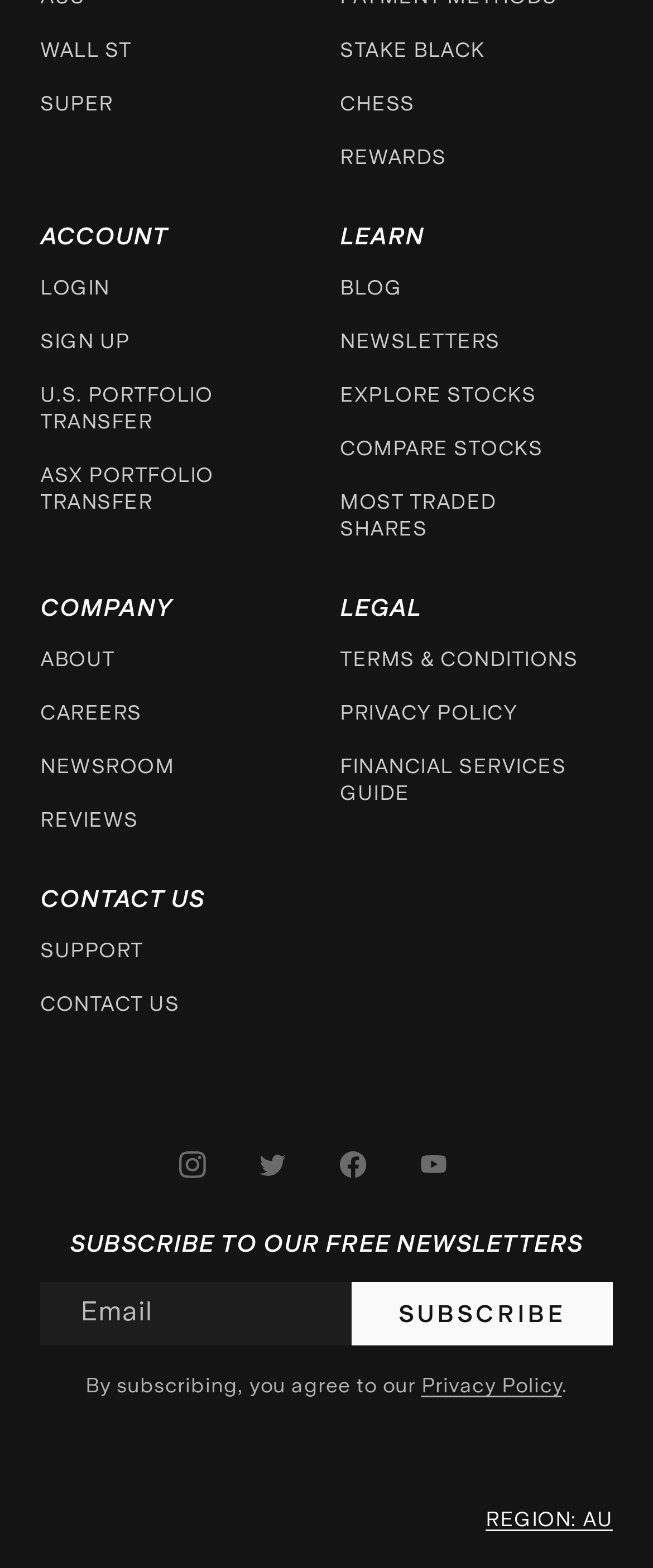Carefully examine the image and provide an in-depth answer to the question: What type of services does this company offer?

Based on the links and headings on the webpage, it appears that this company offers financial services such as portfolio transfer, stock trading, and investment advice. The presence of links like 'U.S. PORTFOLIO TRANSFER', 'ASX PORTFOLIO TRANSFER', and 'EXPLORE STOCKS' suggests that the company provides services related to financial markets.